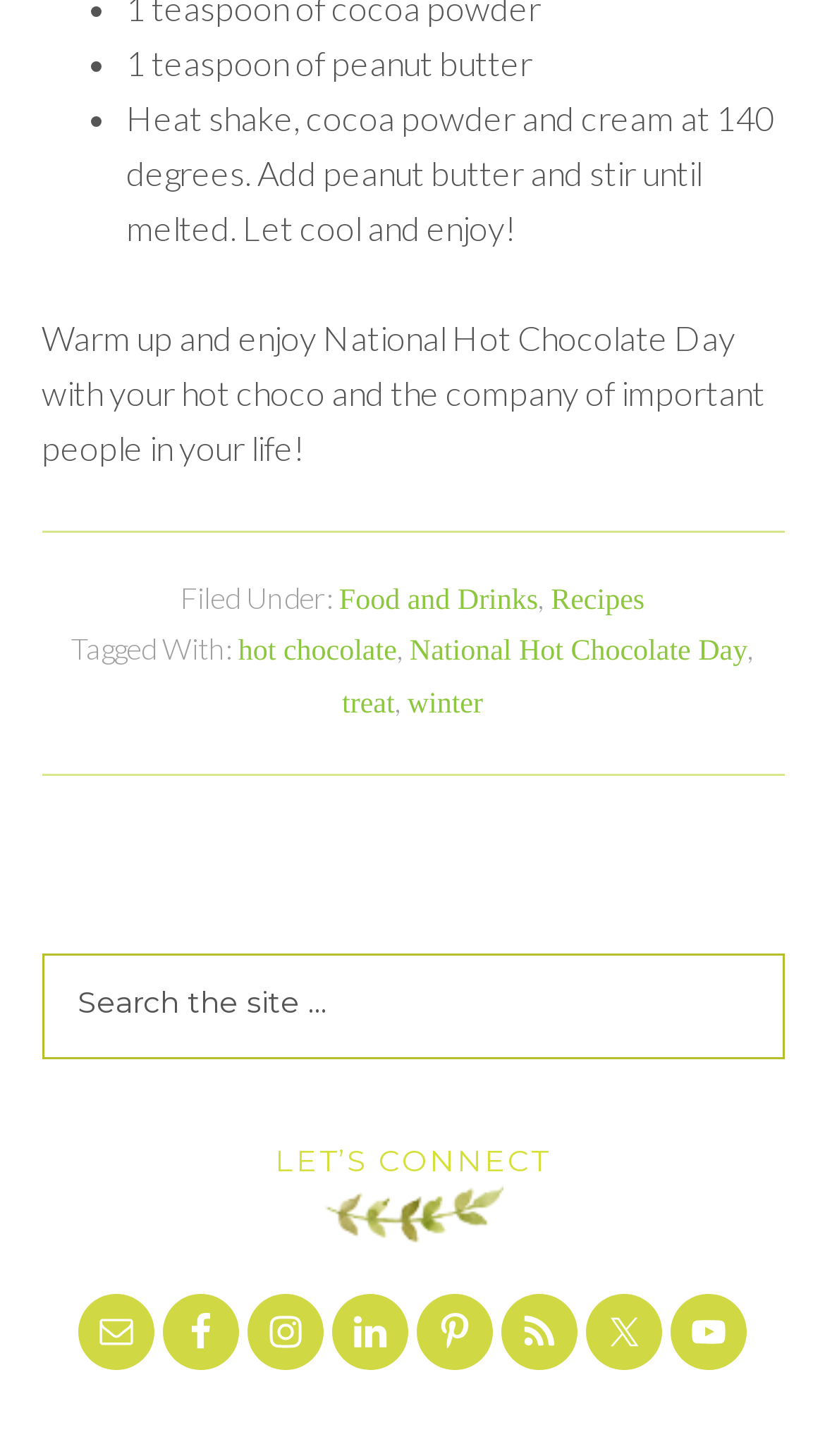What is the temperature for heating the shake?
Provide a detailed answer to the question using information from the image.

The temperature is mentioned in the recipe instructions, which says 'Heat shake, cocoa powder and cream at 140 degrees'.